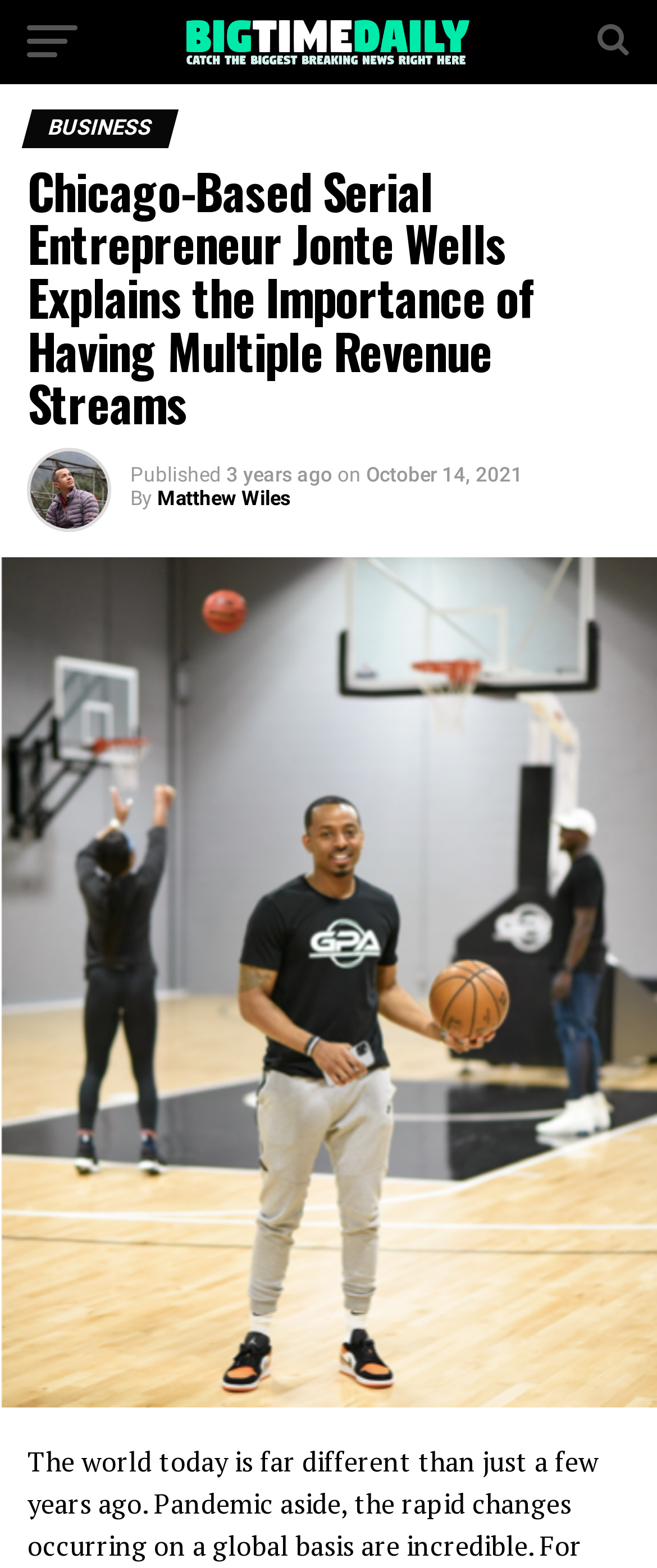Mark the bounding box of the element that matches the following description: "parent_node: Bigtime Daily".

[0.28, 0.027, 0.72, 0.047]